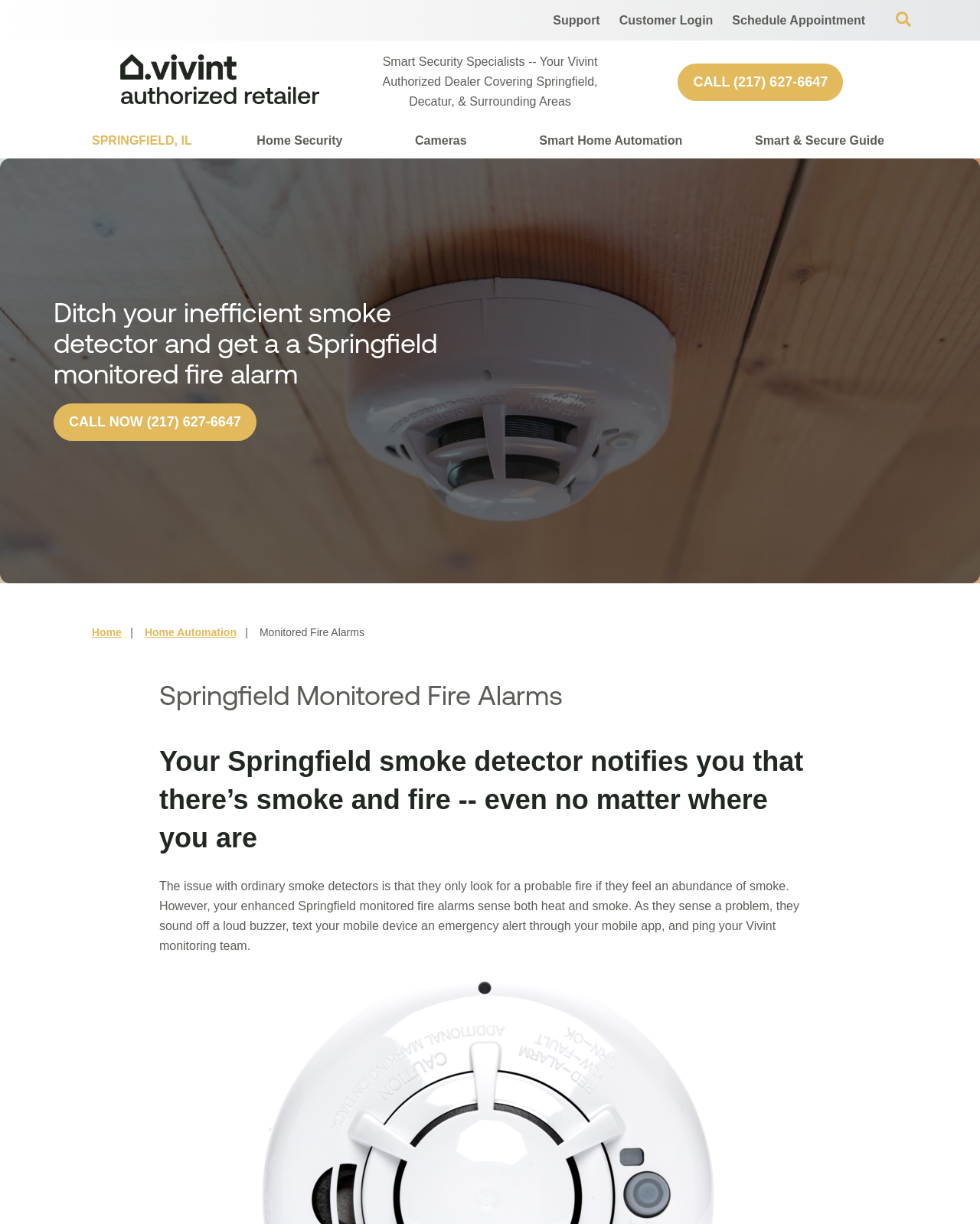What is the purpose of the Springfield monitored fire alarm?
Can you offer a detailed and complete answer to this question?

I inferred the purpose of the Springfield monitored fire alarm by reading the meta description and the StaticText element at coordinates [0.162, 0.718, 0.816, 0.778]. The text explains that the alarm senses both heat and smoke, and alerts the user and the Vivint monitoring team in case of a problem.